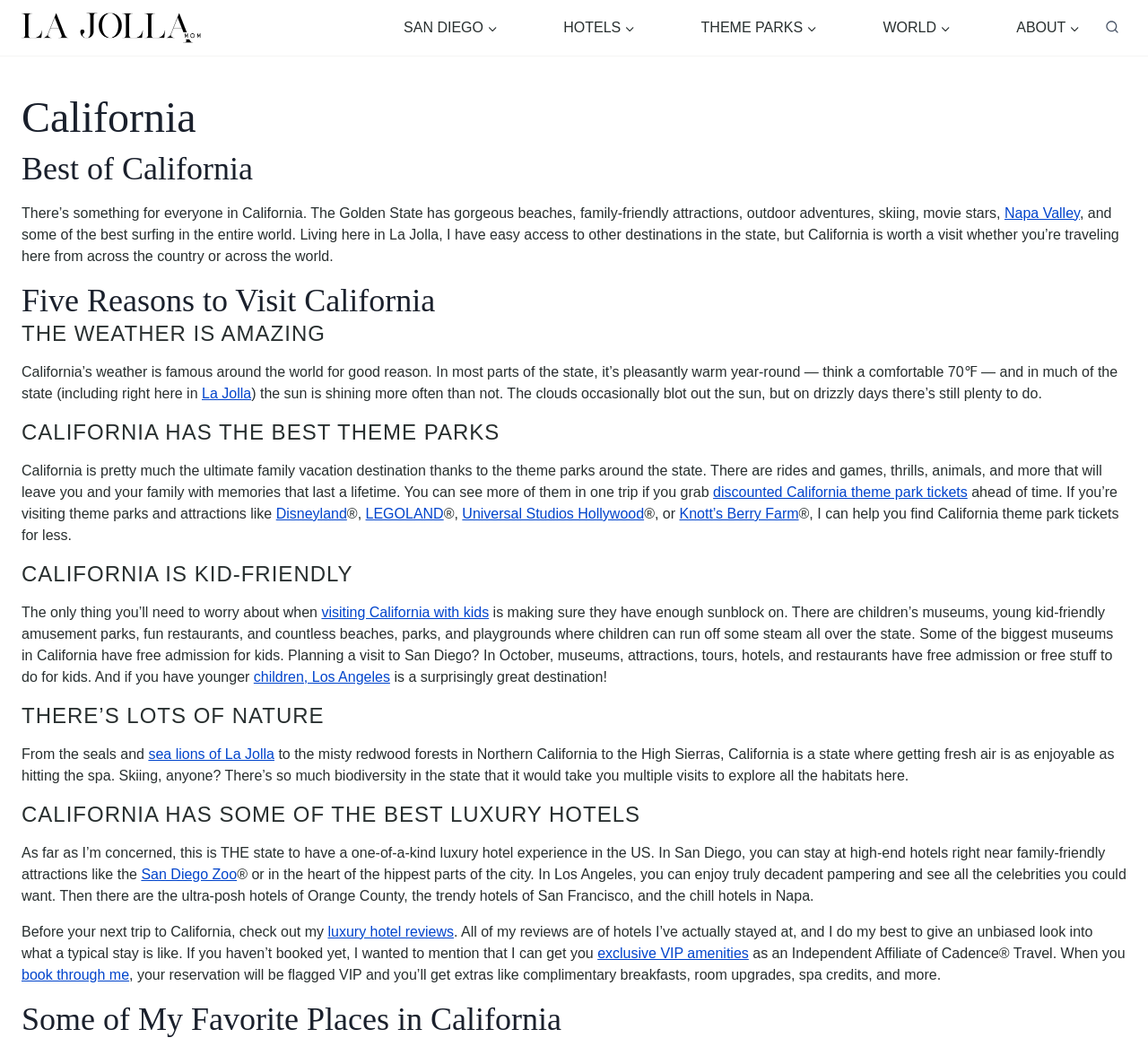Please provide the bounding box coordinates for the element that needs to be clicked to perform the following instruction: "Check out the 'luxury hotel reviews'". The coordinates should be given as four float numbers between 0 and 1, i.e., [left, top, right, bottom].

[0.286, 0.89, 0.395, 0.905]